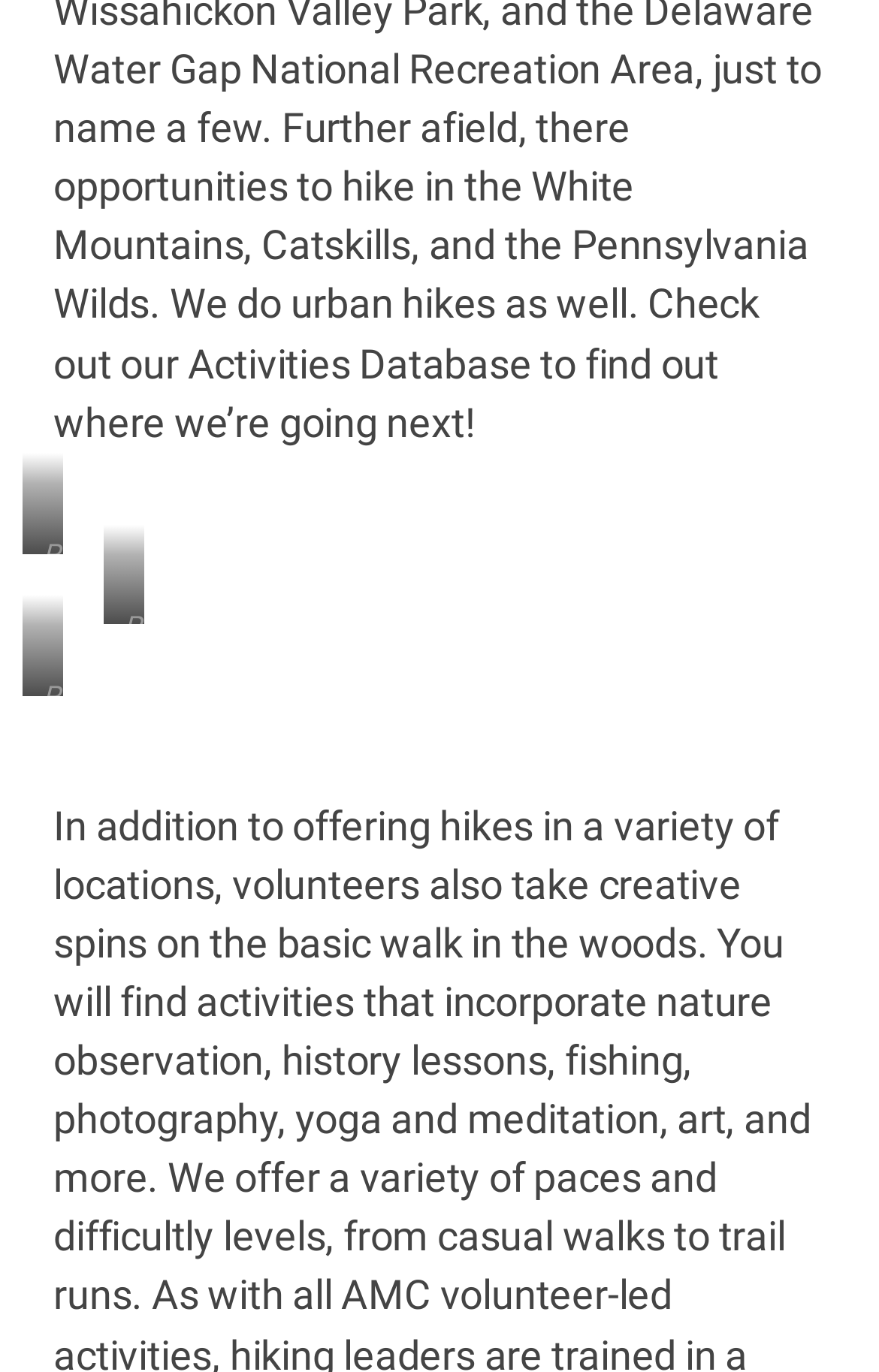What is the subject of the first image?
Look at the image and respond to the question as thoroughly as possible.

The first image has an OCR text 'six people crossing stream', which suggests that the subject of the first image is people crossing a stream.